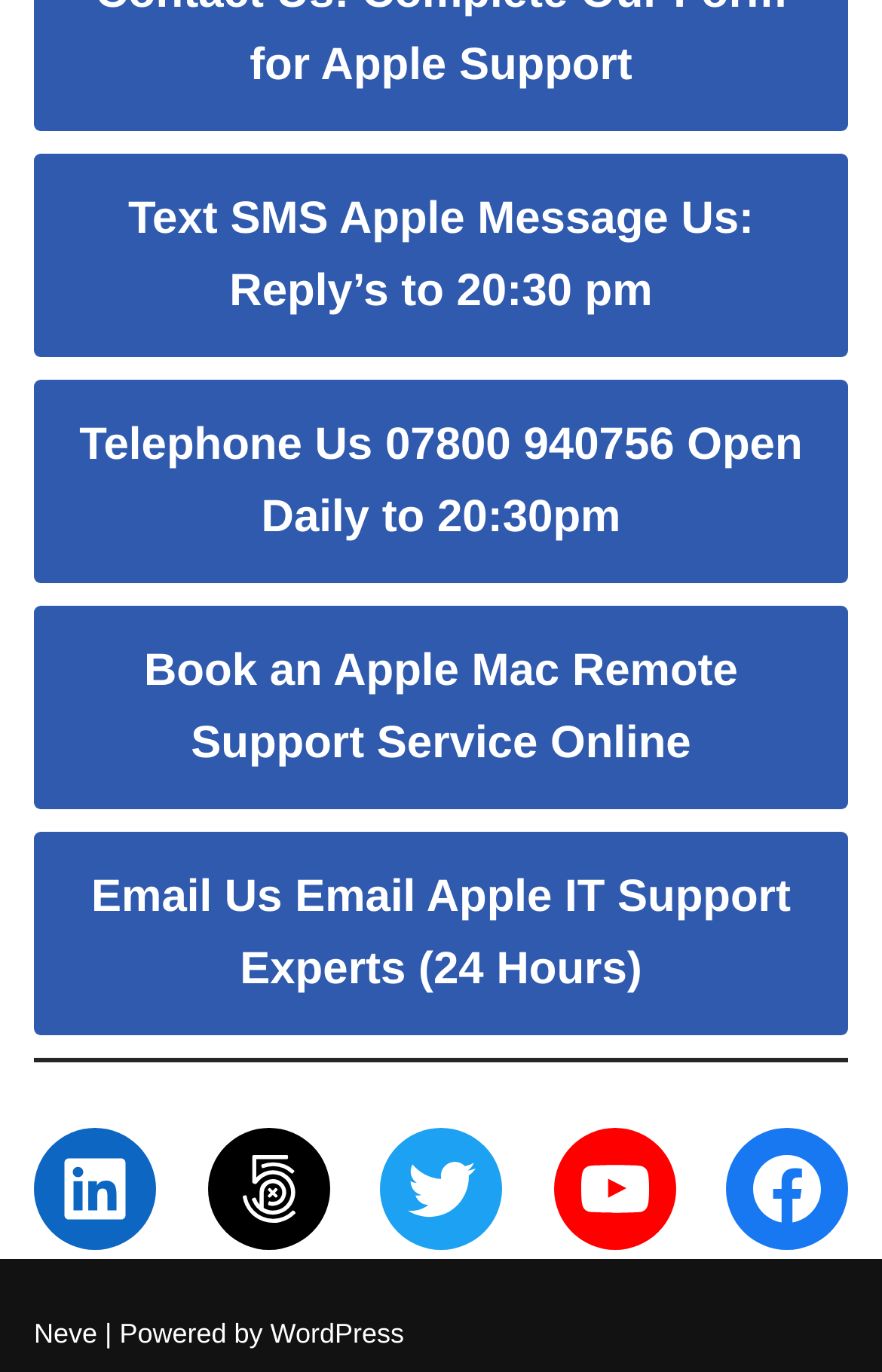What is the platform that powers this website?
Using the image, provide a detailed and thorough answer to the question.

I found the information about the platform that powers this website by looking at the bottom of the page, where it says 'Powered by WordPress'.